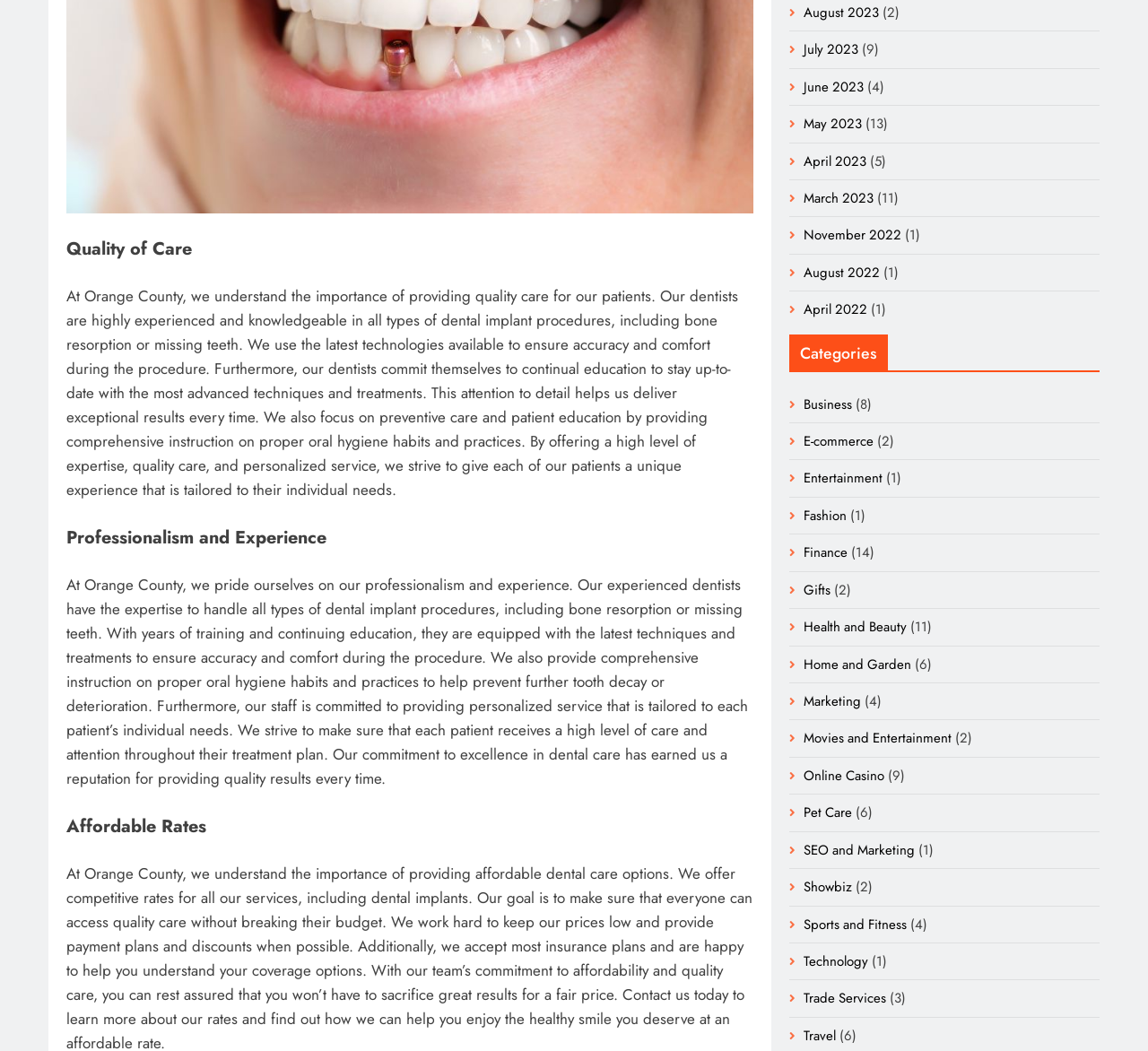Please provide a short answer using a single word or phrase for the question:
What is the purpose of the dentists' continual education?

To stay up-to-date with latest techniques